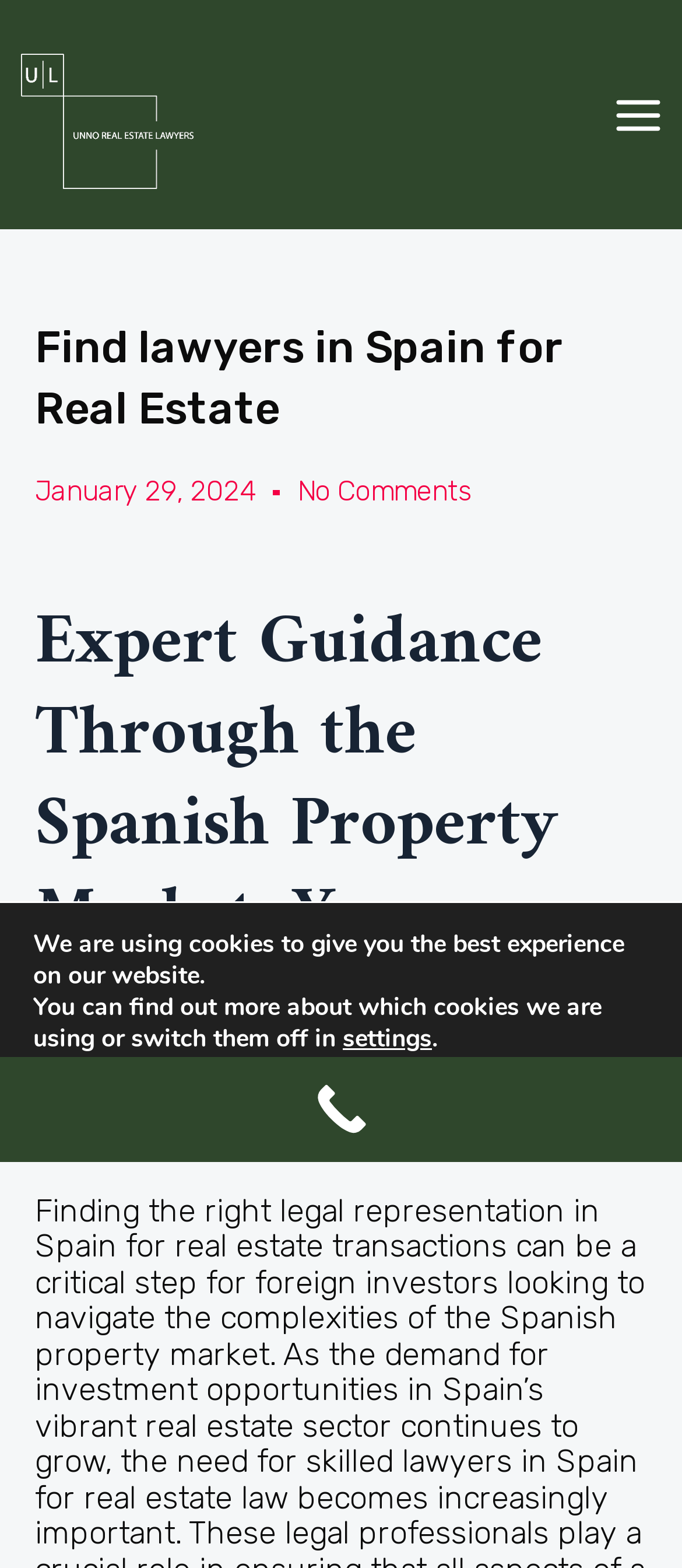Determine the bounding box coordinates of the clickable region to follow the instruction: "Read the article posted on January 29, 2024".

[0.051, 0.303, 0.374, 0.325]